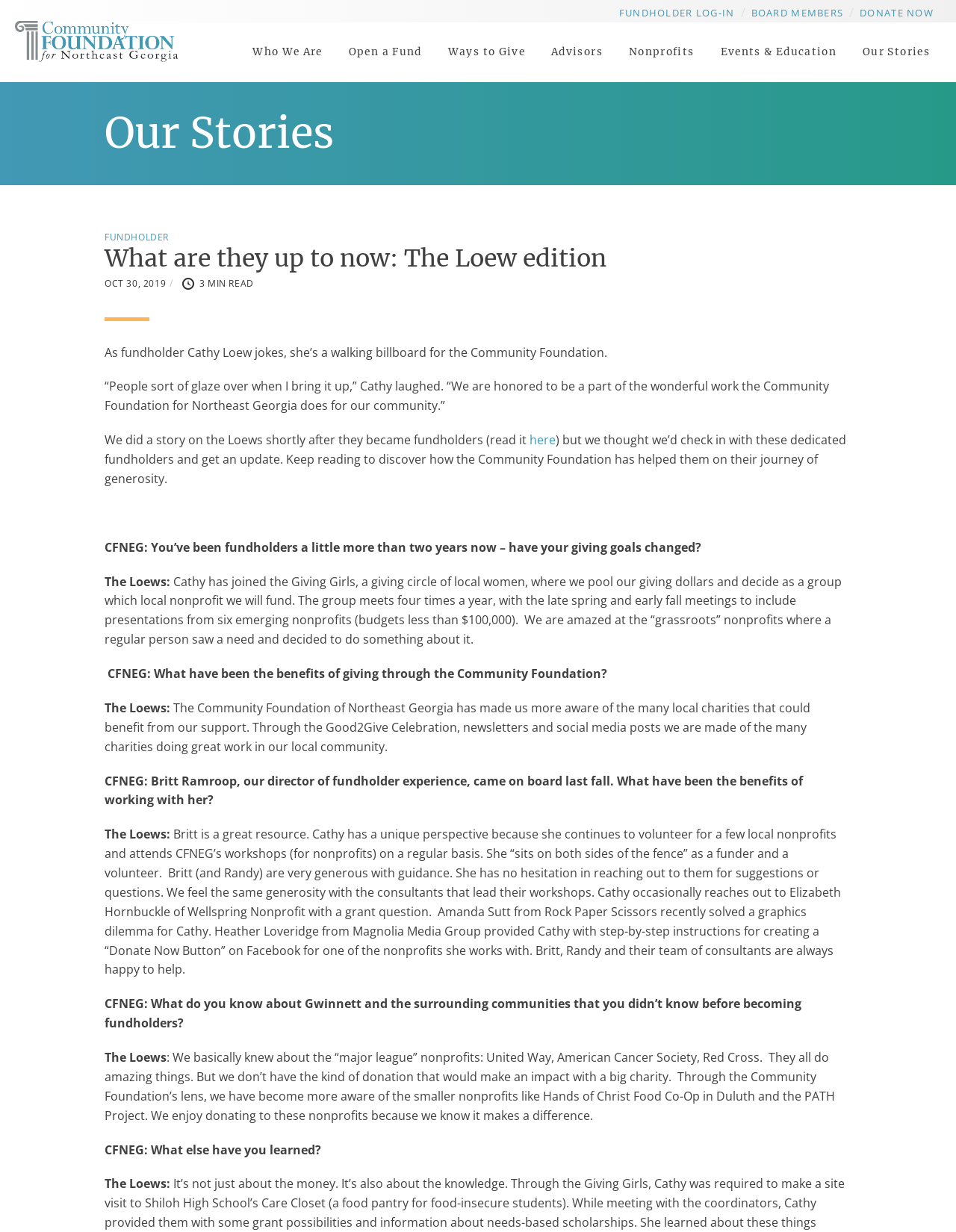Determine the bounding box coordinates of the clickable element necessary to fulfill the instruction: "Read the story about the Loews". Provide the coordinates as four float numbers within the 0 to 1 range, i.e., [left, top, right, bottom].

[0.109, 0.2, 0.891, 0.221]